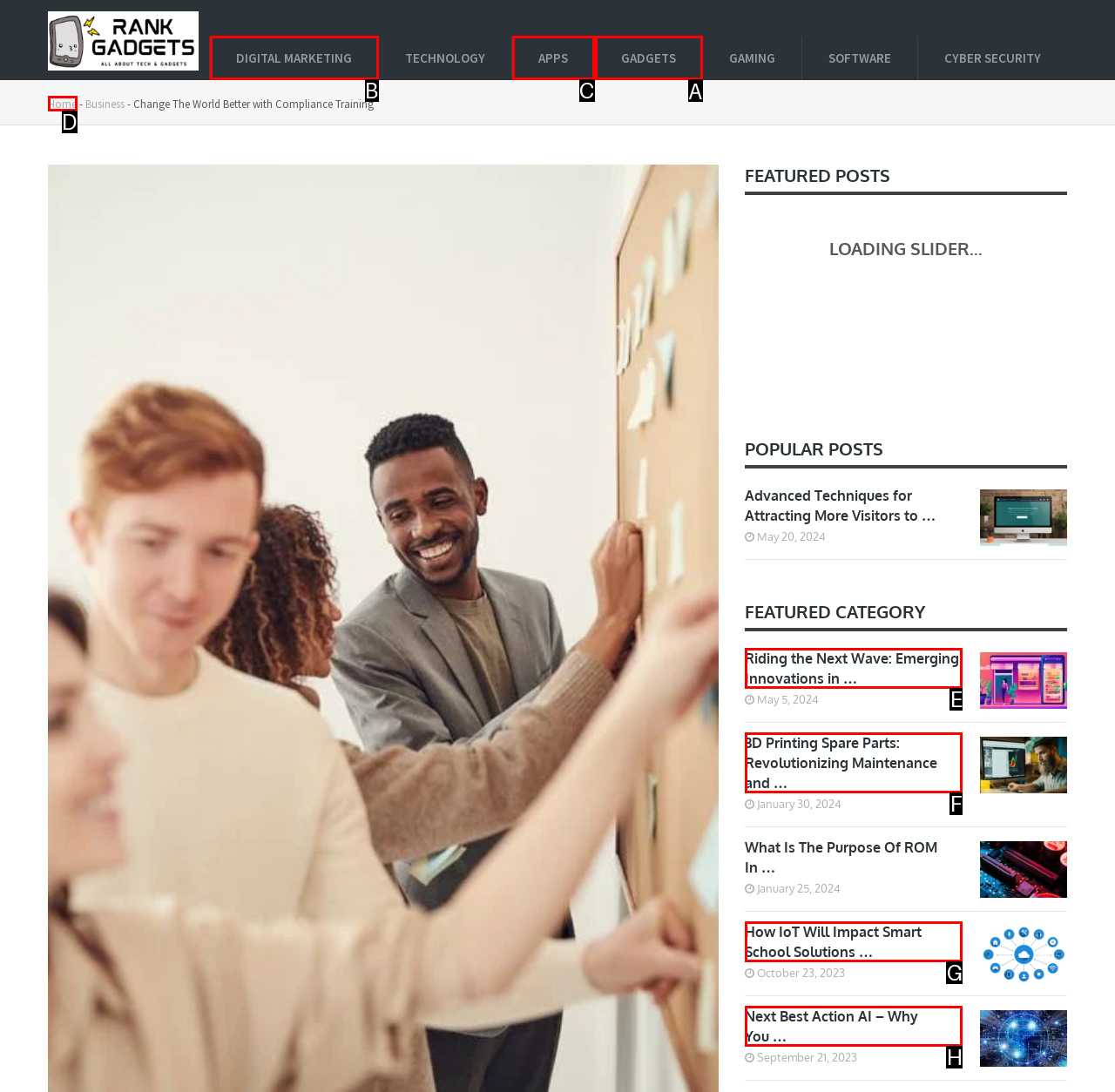From the given options, indicate the letter that corresponds to the action needed to complete this task: Explore the 'GADGETS' category. Respond with only the letter.

A